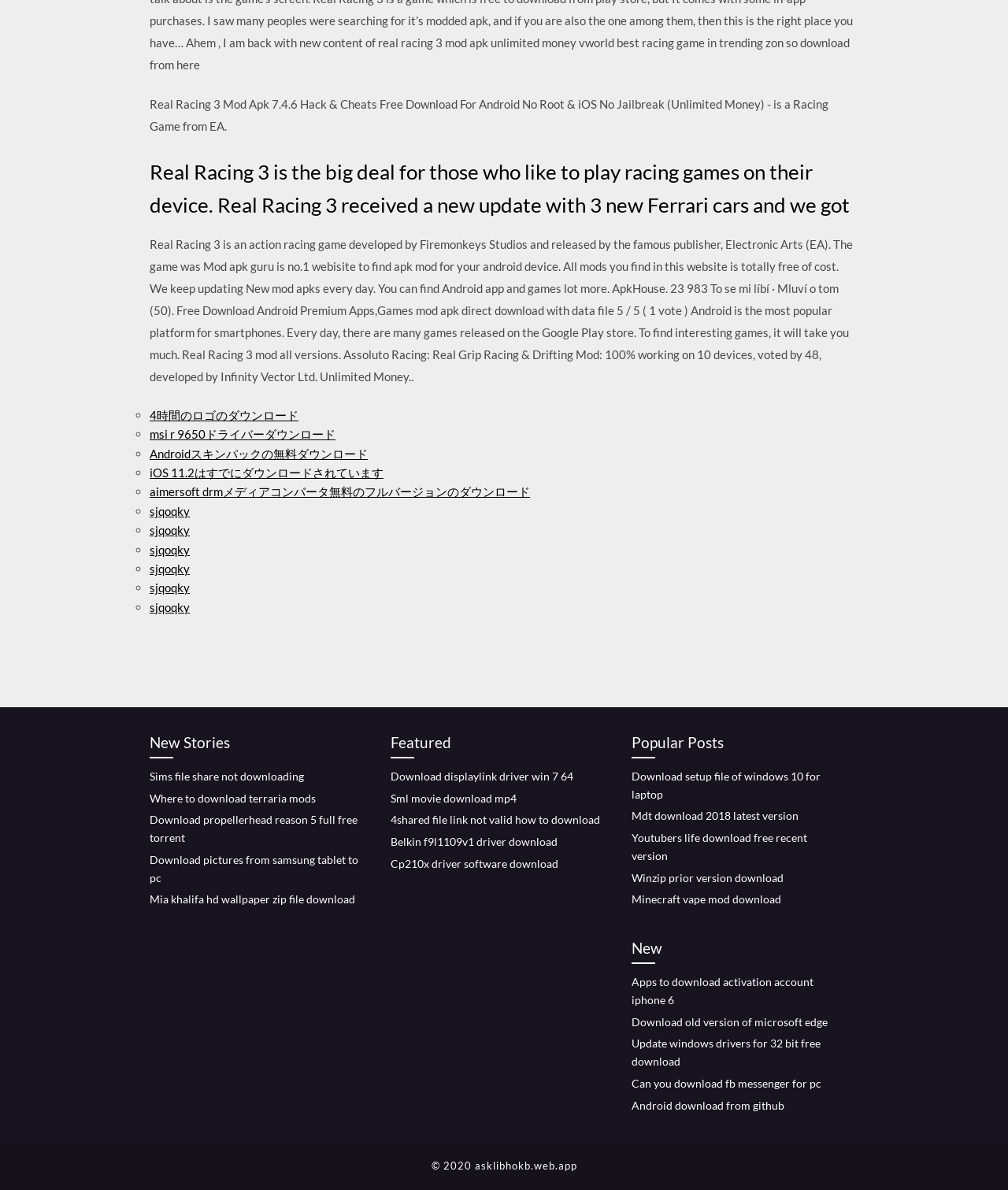Using the given description, provide the bounding box coordinates formatted as (top-left x, top-left y, bottom-right x, bottom-right y), with all values being floating point numbers between 0 and 1. Description: Mdt download 2018 latest version

[0.627, 0.68, 0.792, 0.691]